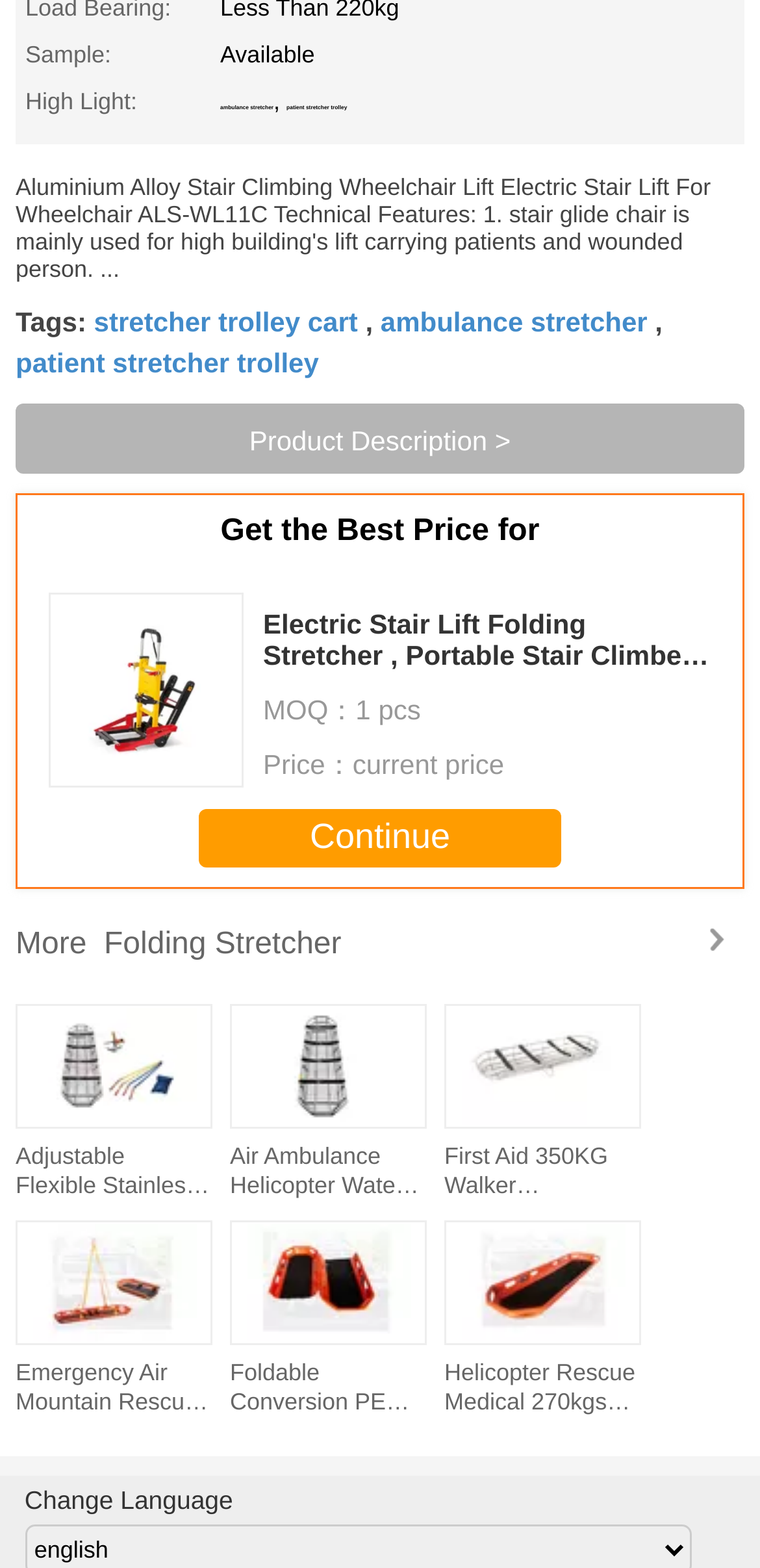What is the product description of the first product?
Provide a thorough and detailed answer to the question.

I found the first product listed on the webpage, which is 'Aluminium Alloy Stair Climbing Wheelchair Lift Electric Stair Lift For Wheelchair ALS-WL11C', and its product description is provided in the link.